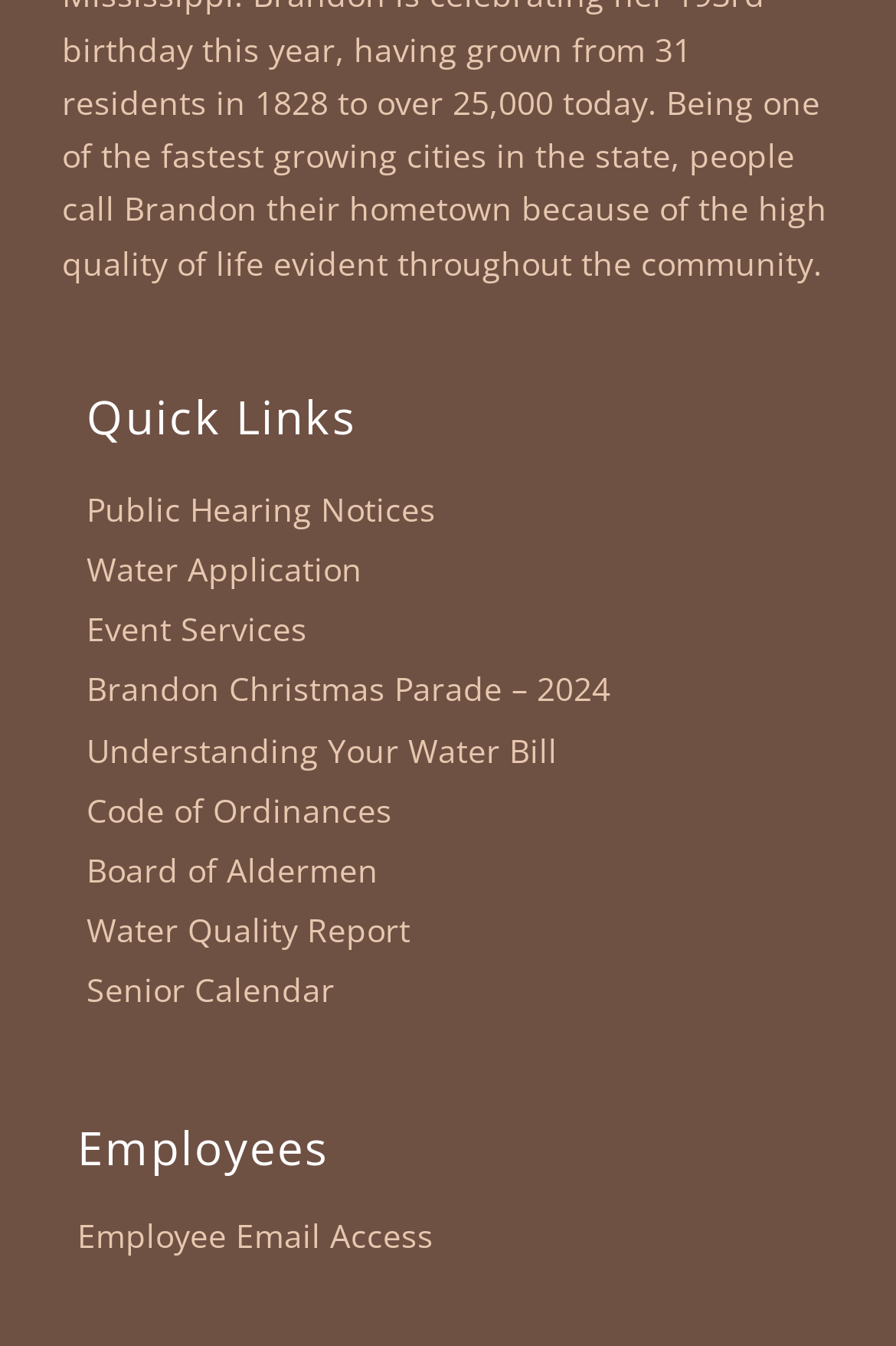What is the last link under 'Employees'?
Based on the screenshot, provide a one-word or short-phrase response.

Employee Email Access